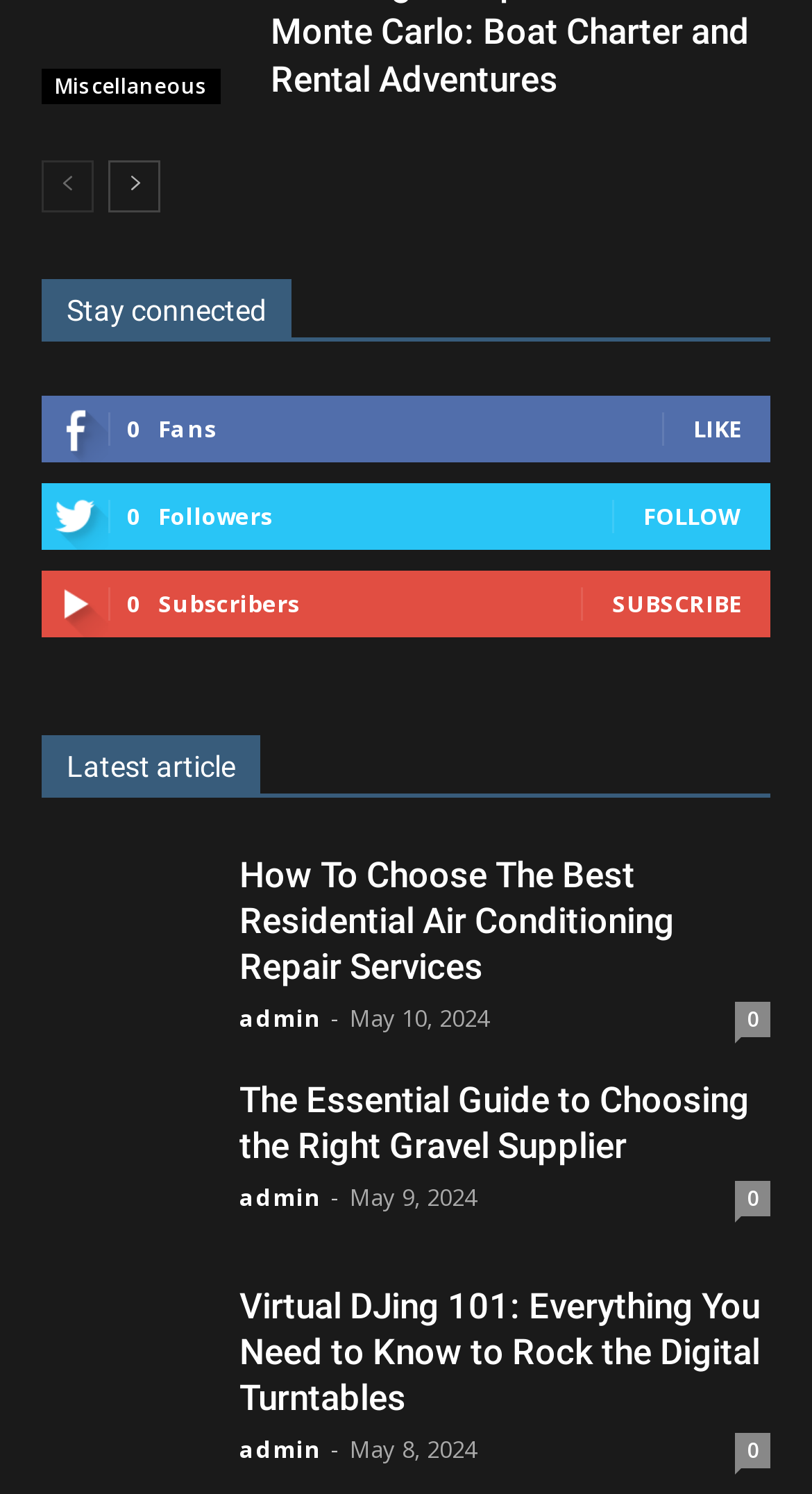Look at the image and answer the question in detail:
Who is the author of the second article?

I looked at the author information for each article and found that the author of the second article is 'admin'.